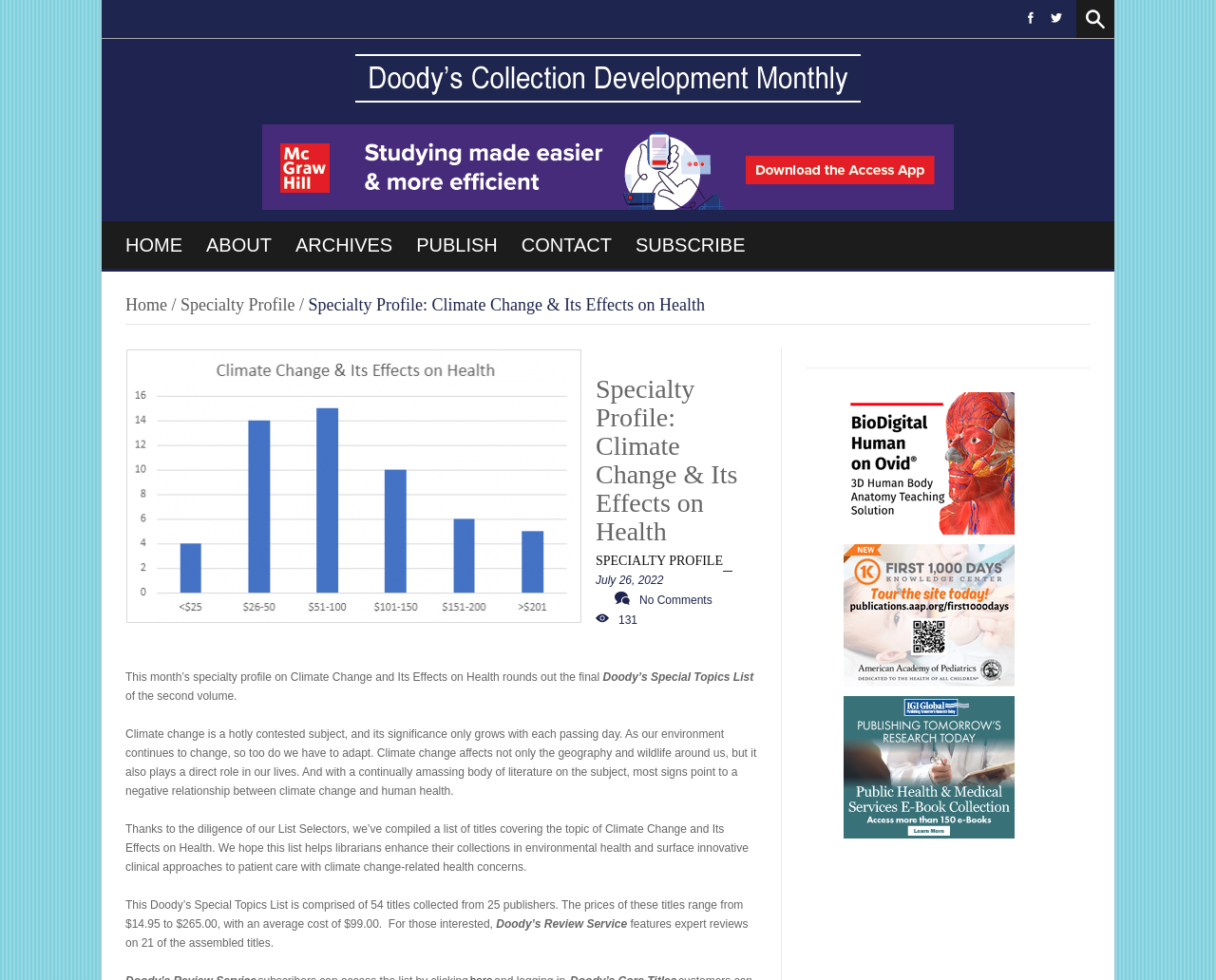What is the topic of this specialty profile?
Based on the image, give a one-word or short phrase answer.

Climate Change & Its Effects on Health